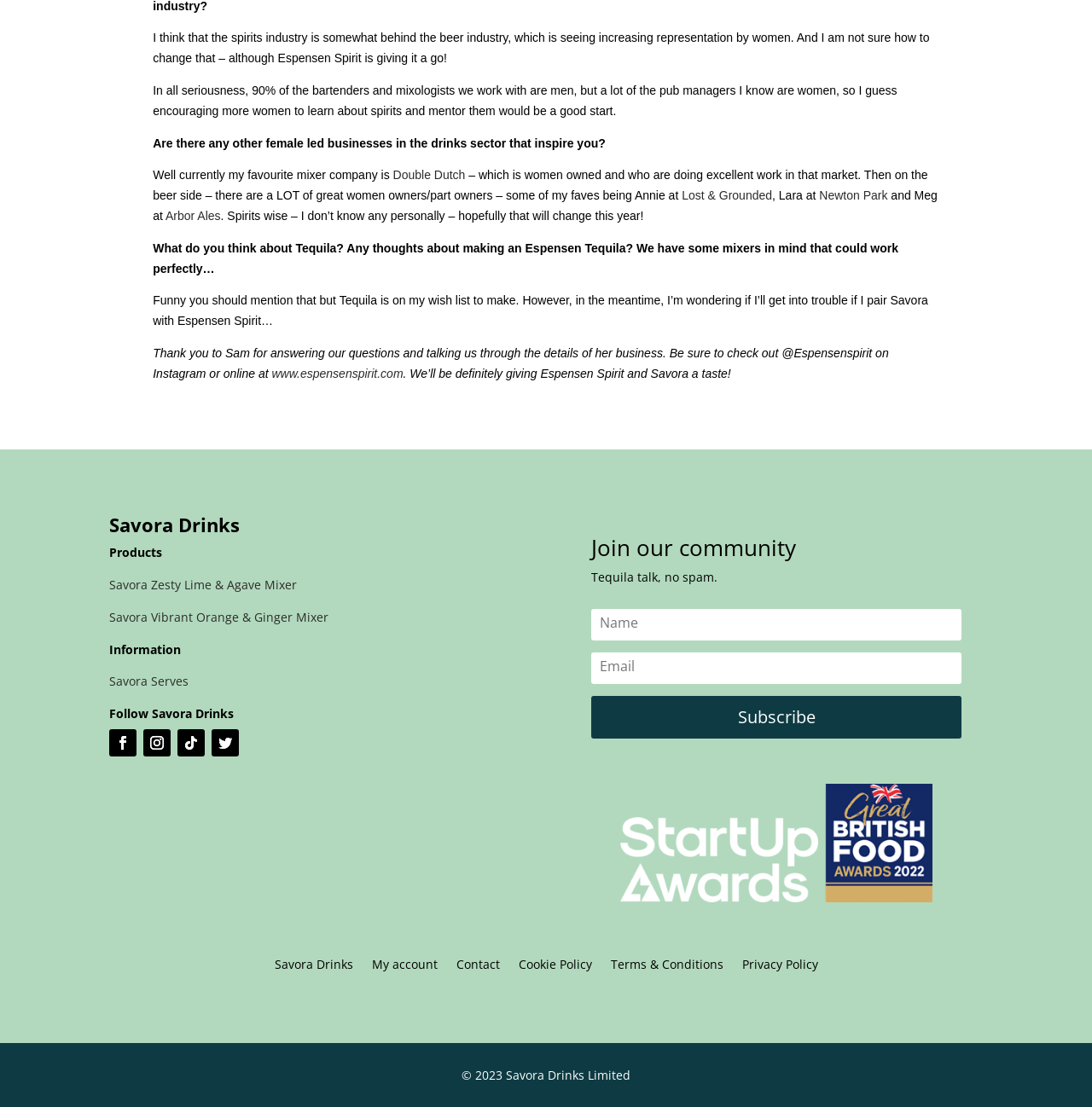Please give a succinct answer using a single word or phrase:
What is the name of the company that owns Savora?

Savora Drinks Limited